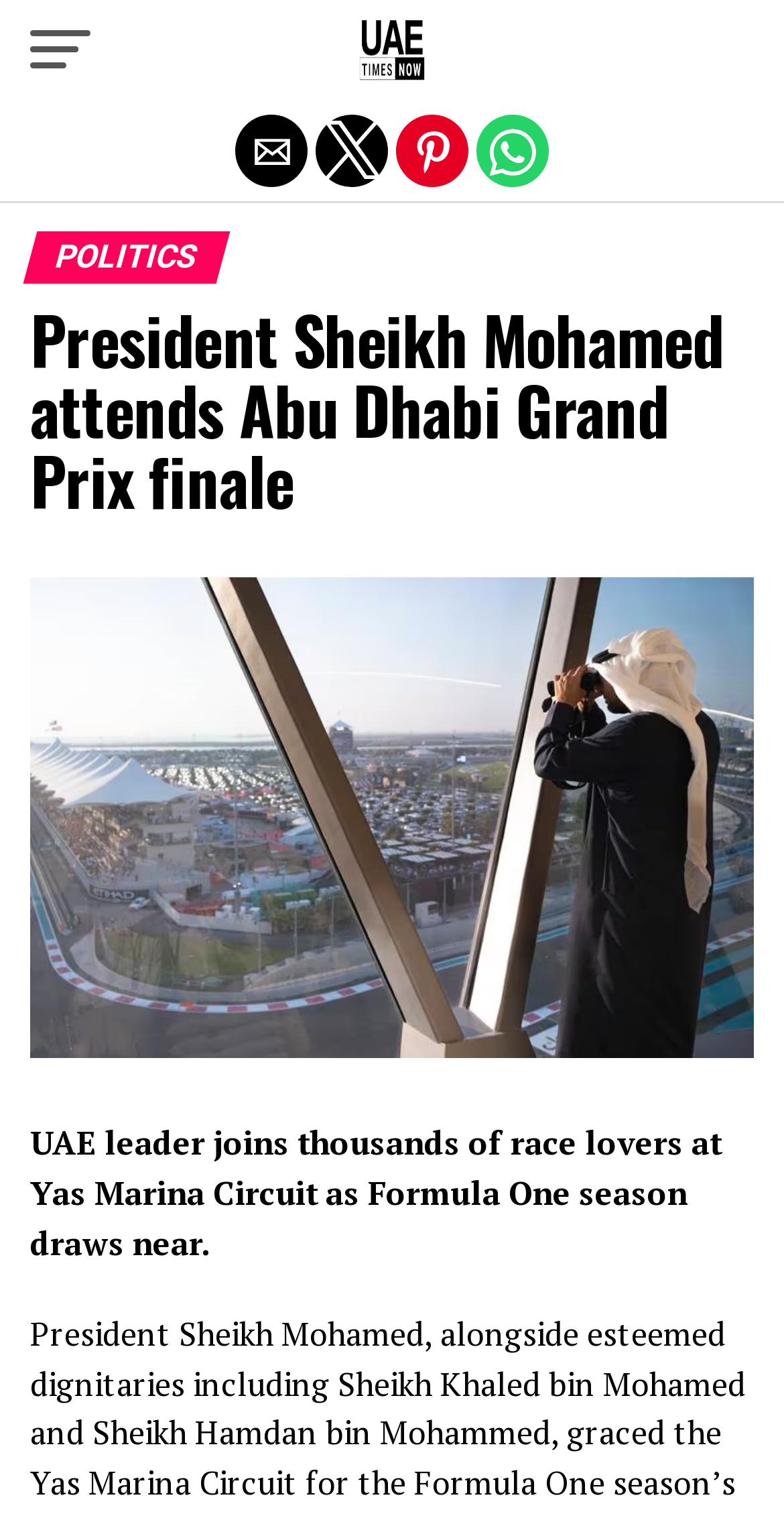Create a detailed description of the webpage's content and layout.

The webpage appears to be a news article about the UAE leader attending the Abu Dhabi Grand Prix finale. At the top left of the page, there is a button with no text. Next to it, there is a link to "UAE Times Now" accompanied by an image with the same name. Below these elements, there are four buttons for sharing the article via email, Twitter, Pinterest, and WhatsApp, aligned horizontally.

Above the main content, there is a header section with two headings. The first heading reads "POLITICS", and the second heading is the title of the article, "President Sheikh Mohamed attends Abu Dhabi Grand Prix finale". 

Below the header section, there is a large image that takes up most of the width of the page. Underneath the image, there is a paragraph of text that summarizes the article, stating that the UAE leader joined thousands of race lovers at Yas Marina Circuit as the Formula One season draws near.

At the very top of the page, there is a link to exit the mobile version of the website, spanning the full width of the page.